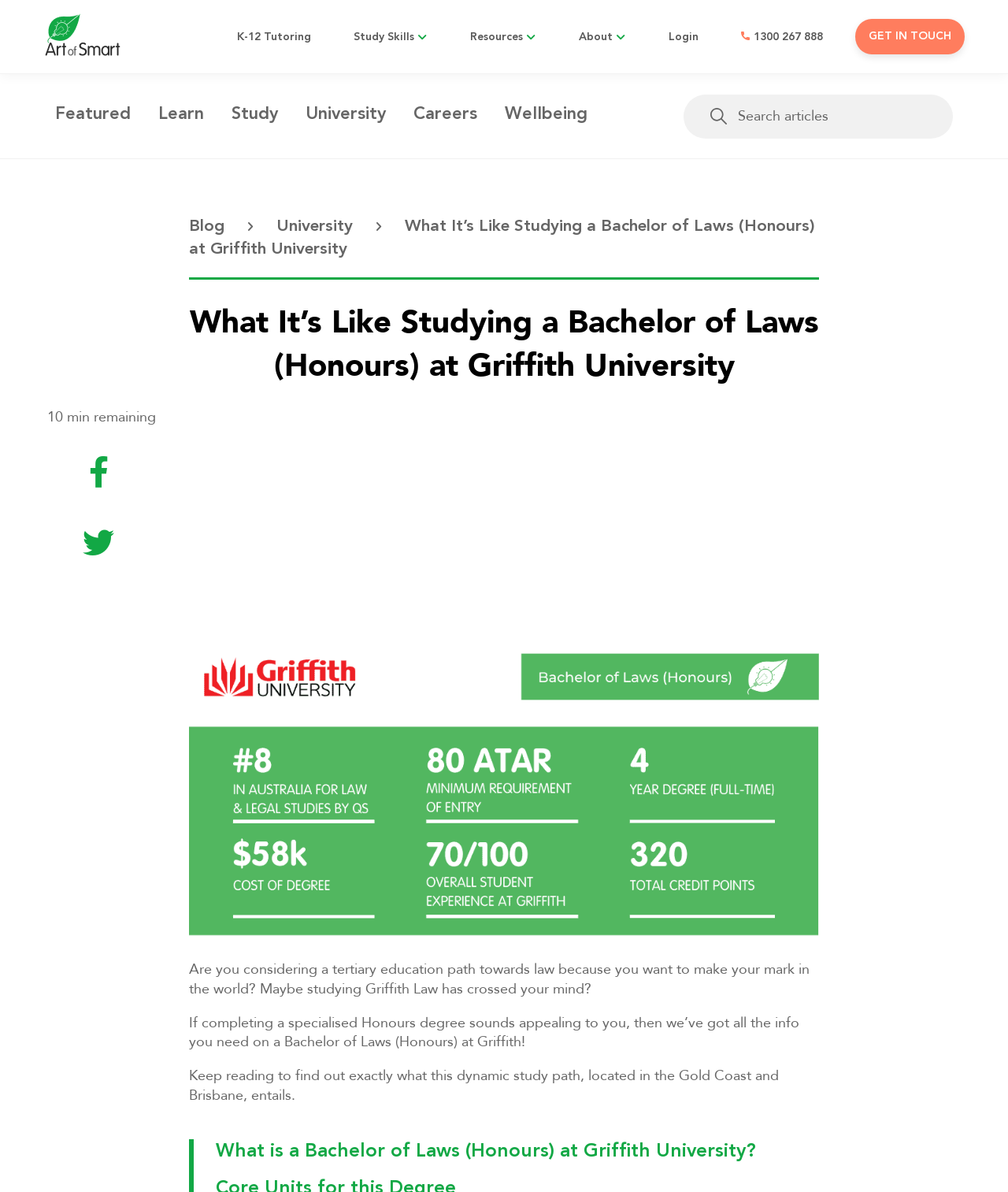What is the name of the university being discussed?
Based on the image, answer the question with as much detail as possible.

I inferred this answer by looking at the text 'What It’s Like Studying a Bachelor of Laws (Honours) at Griffith University' which is a heading on the webpage, indicating that the webpage is about studying law at Griffith University.